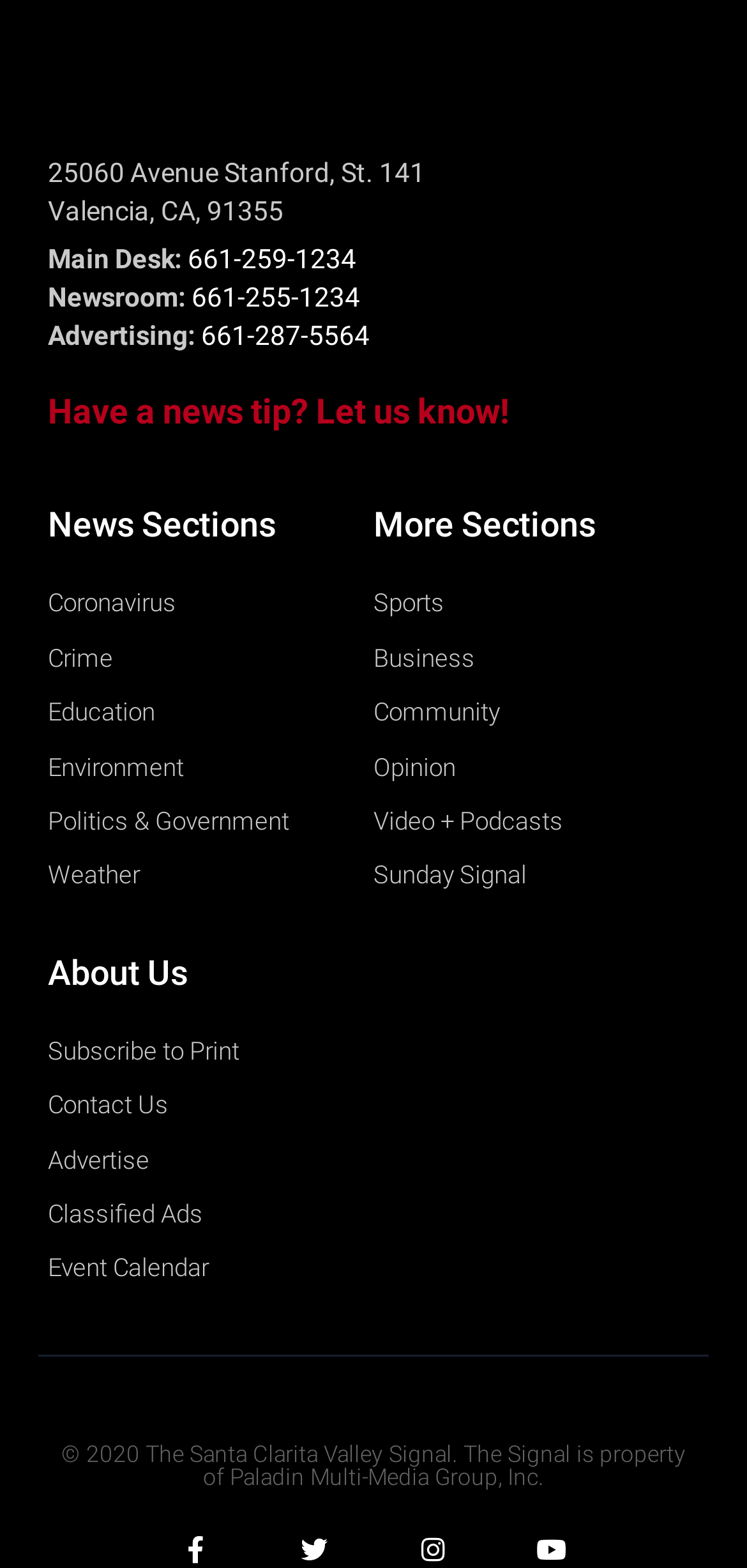Select the bounding box coordinates of the element I need to click to carry out the following instruction: "Follow on Facebook".

[0.244, 0.98, 0.279, 0.997]